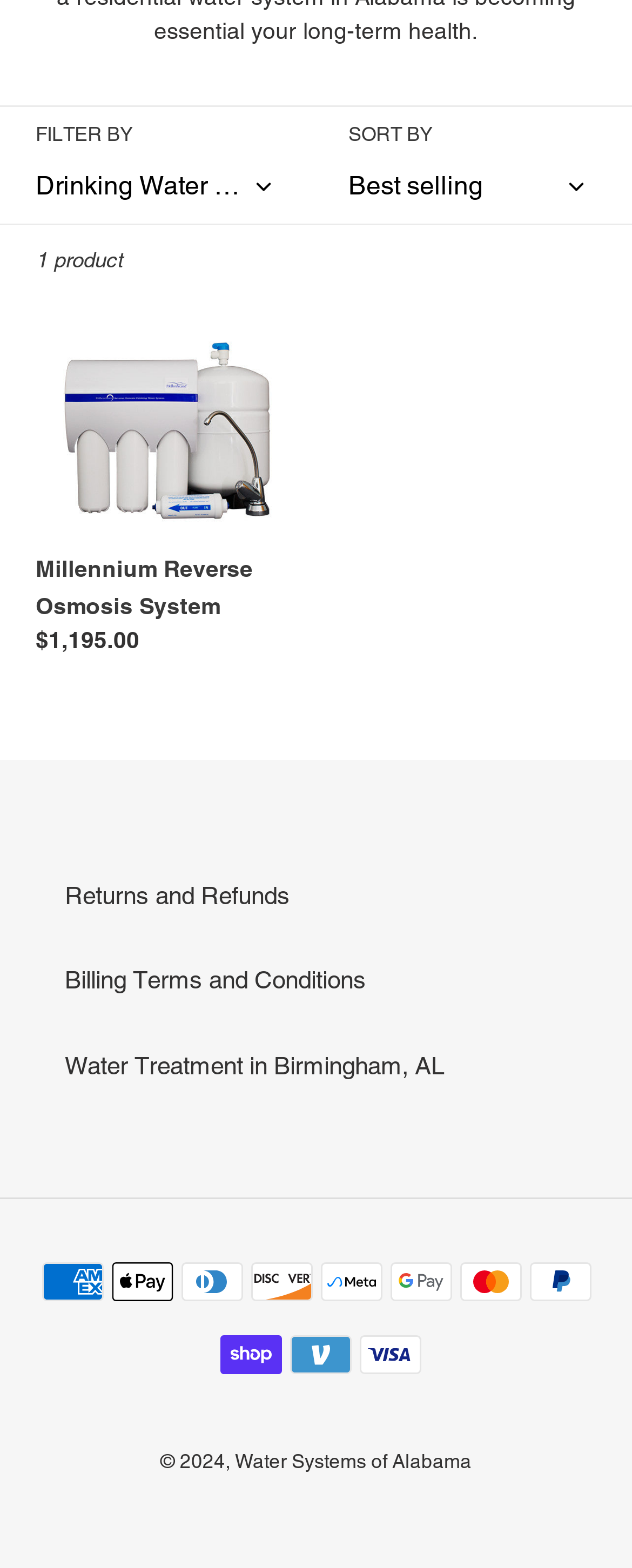Find the bounding box coordinates of the element's region that should be clicked in order to follow the given instruction: "Choose a payment method". The coordinates should consist of four float numbers between 0 and 1, i.e., [left, top, right, bottom].

[0.506, 0.805, 0.604, 0.83]